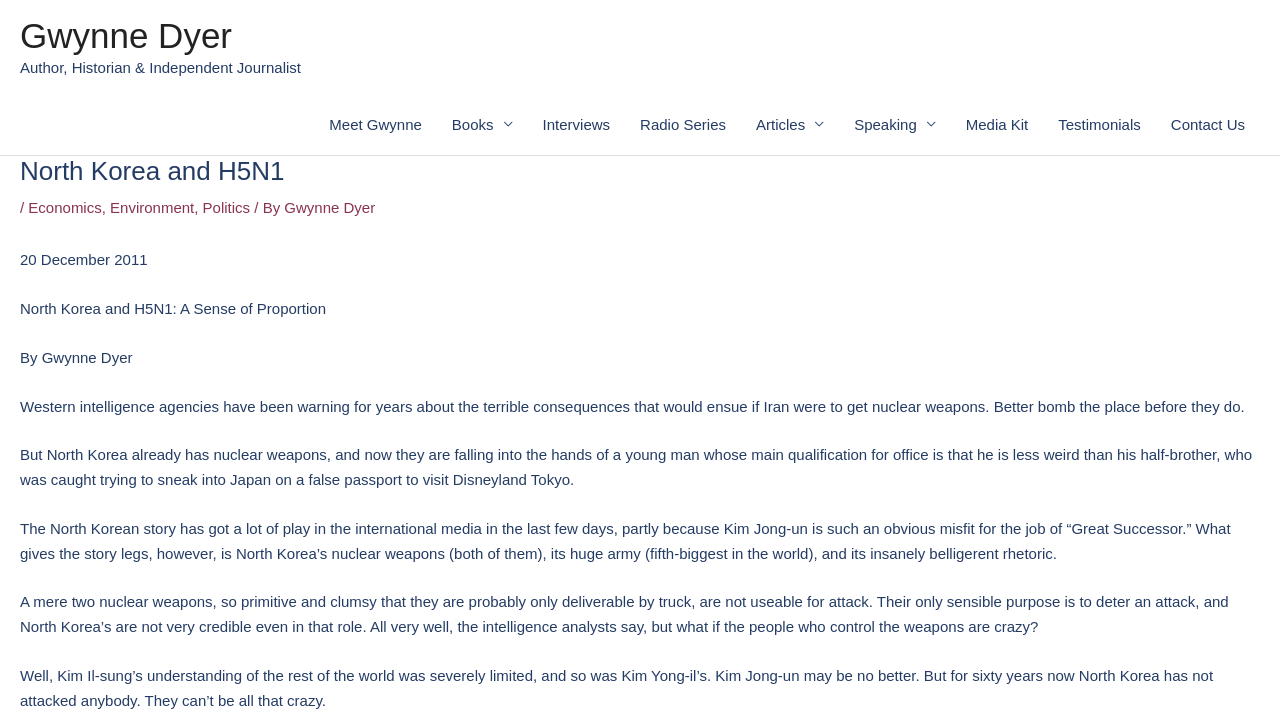What is the date of this article?
Provide a detailed and well-explained answer to the question.

The date of this article is 20 December 2011, which is mentioned in the static text '20 December 2011'.